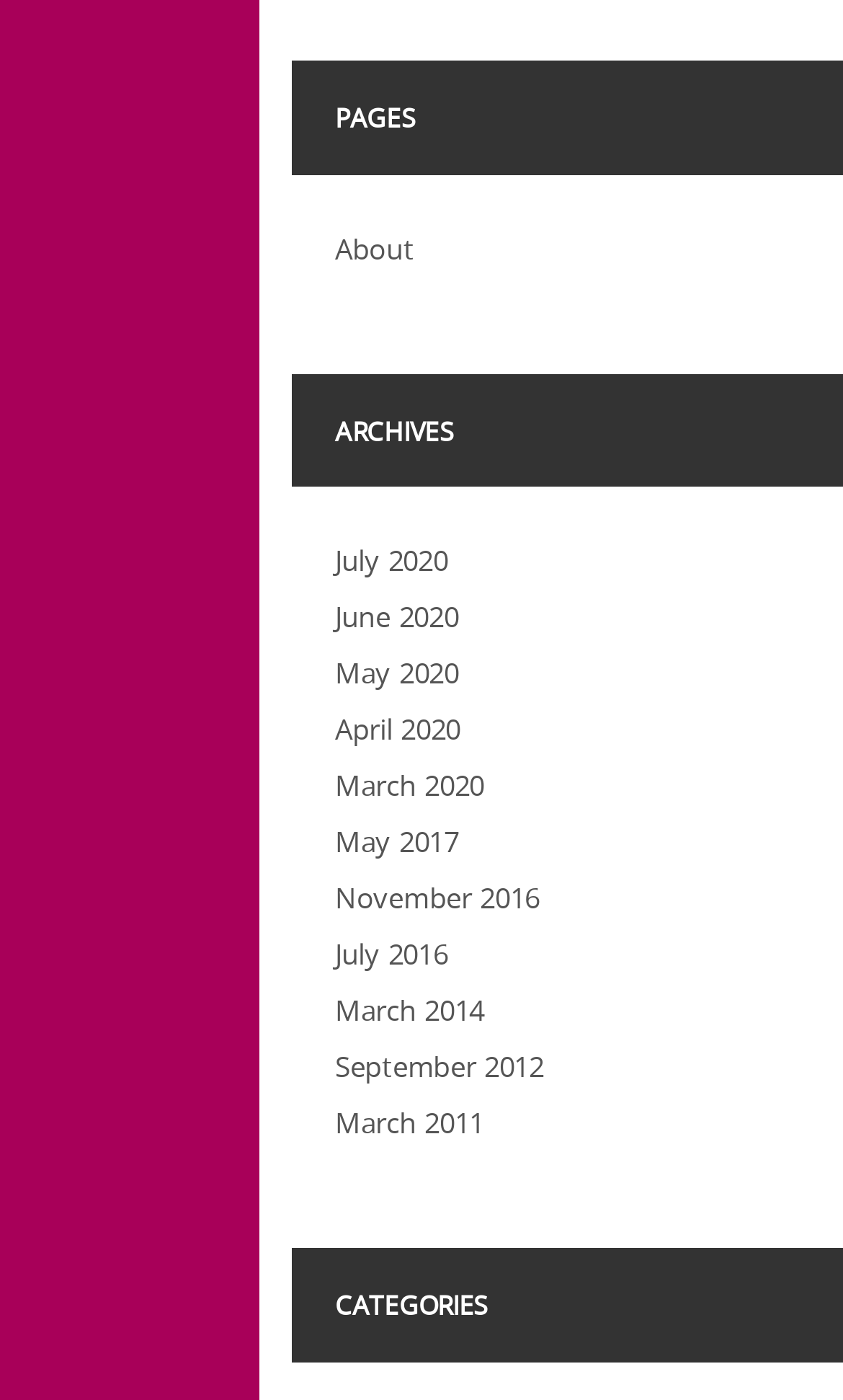How many links are there on the webpage? Analyze the screenshot and reply with just one word or a short phrase.

14